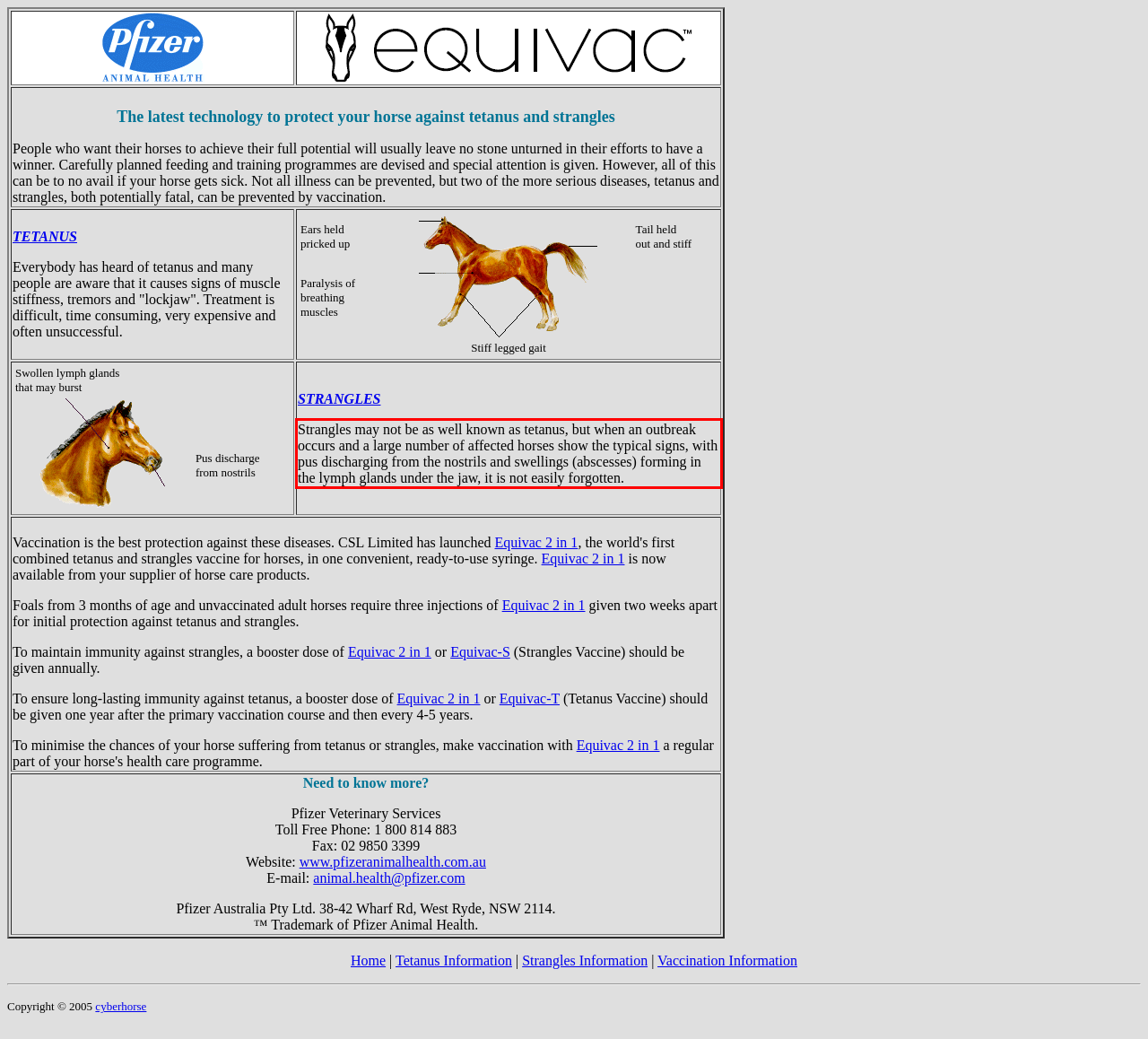Review the webpage screenshot provided, and perform OCR to extract the text from the red bounding box.

Strangles may not be as well known as tetanus, but when an outbreak occurs and a large number of affected horses show the typical signs, with pus discharging from the nostrils and swellings (abscesses) forming in the lymph glands under the jaw, it is not easily forgotten.